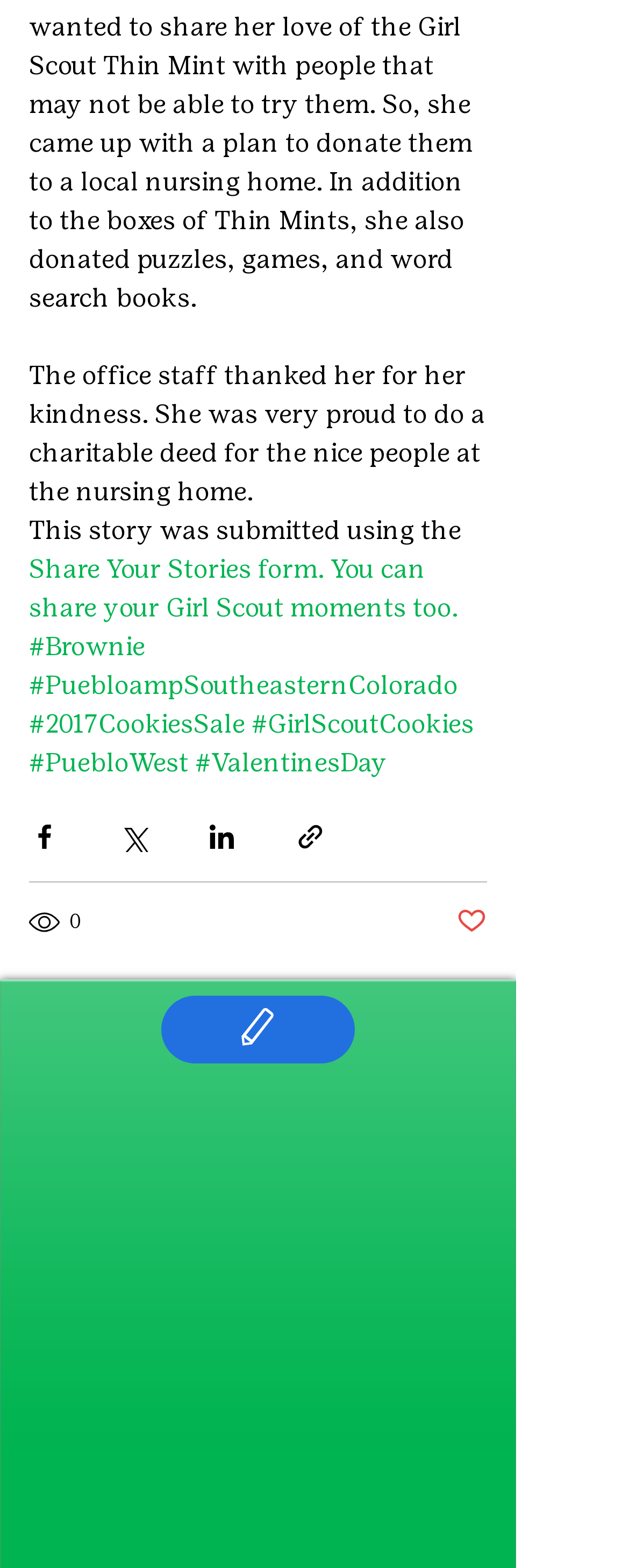What is the current view count of the story?
Using the image, provide a detailed and thorough answer to the question.

The current view count of the story is 0 views, as indicated by the text '0 views' on the webpage.